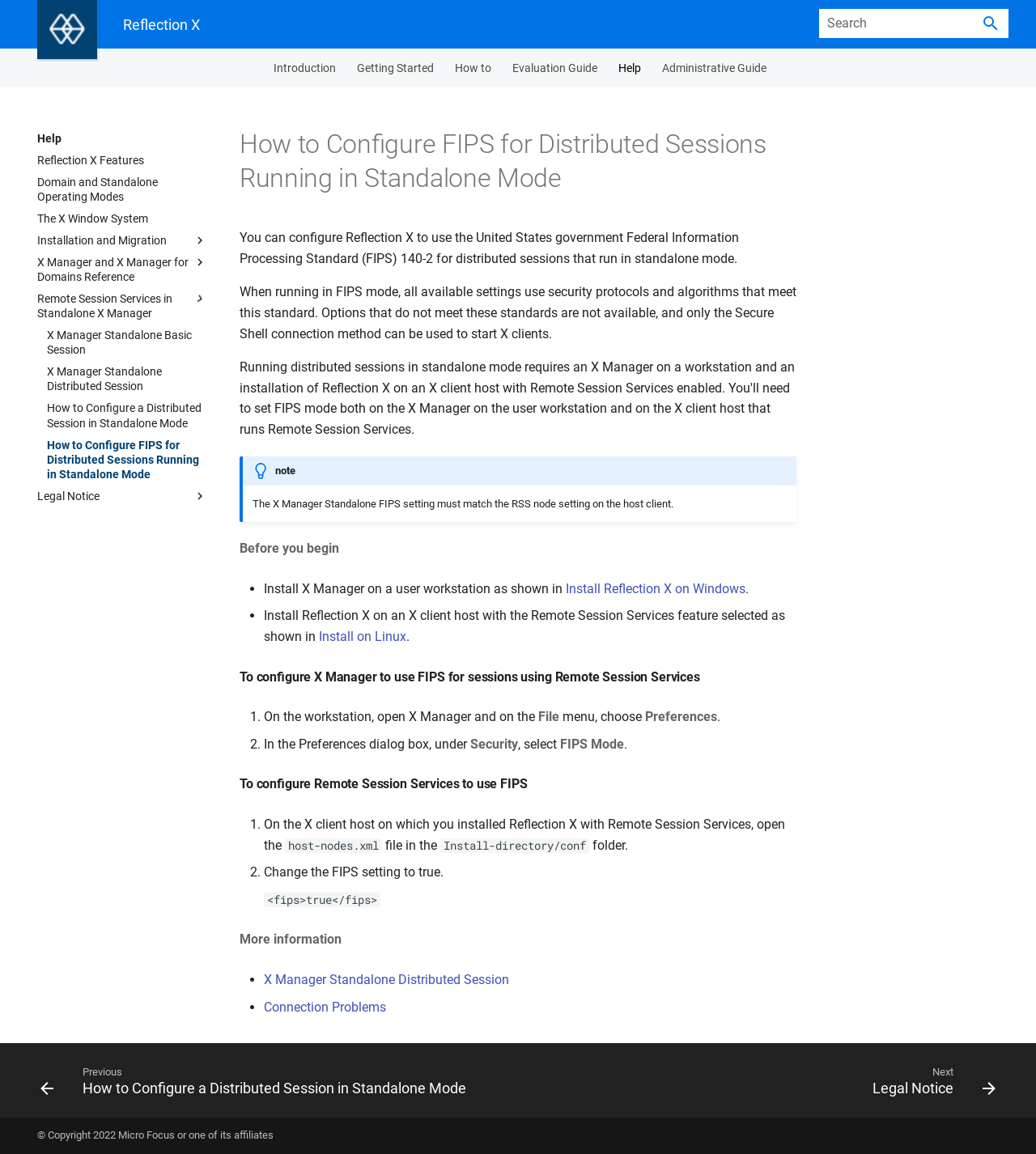What is the purpose of configuring FIPS for distributed sessions?
Based on the visual content, answer with a single word or a brief phrase.

To use security protocols and algorithms that meet the Federal Information Processing Standard